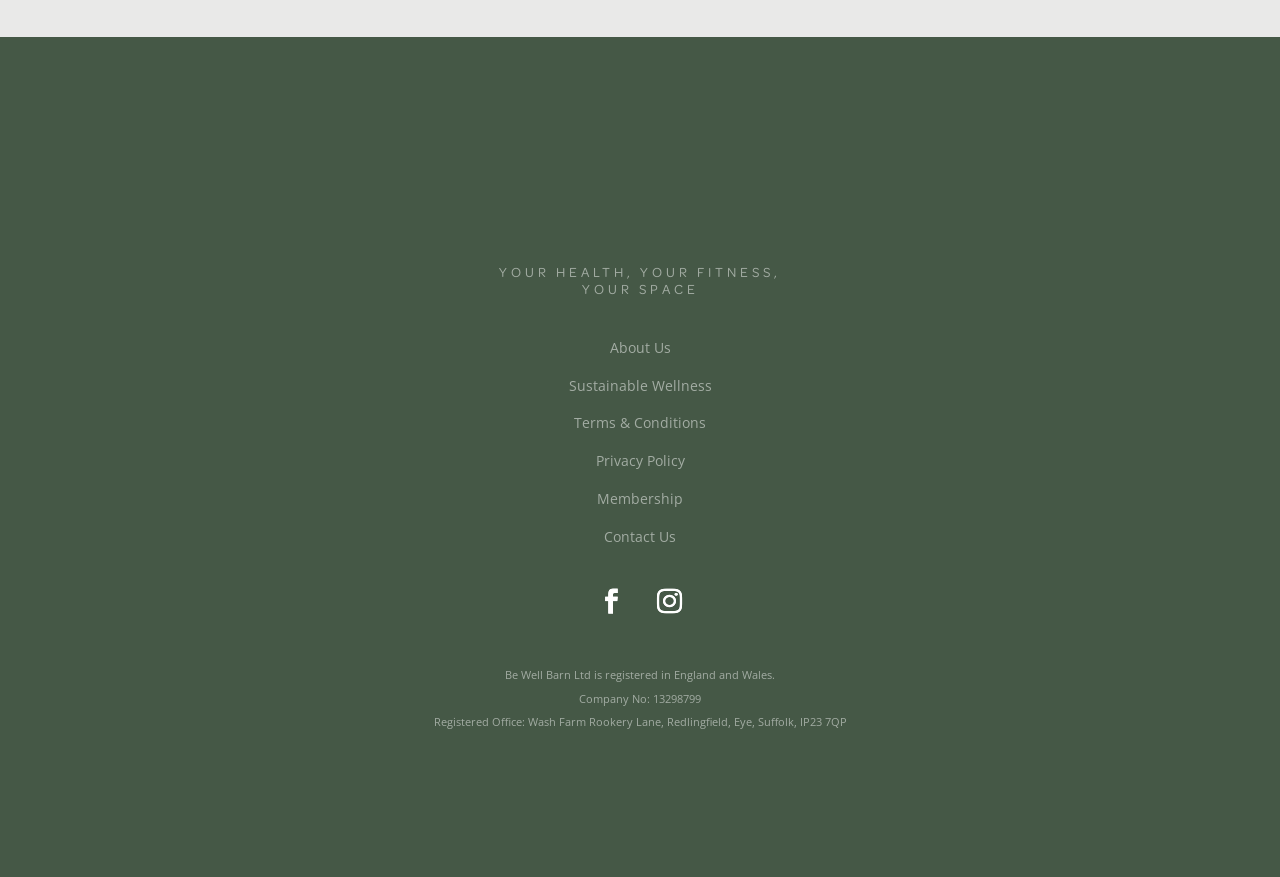Answer the following in one word or a short phrase: 
What is the address of the registered office?

Wash Farm Rookery Lane, Redlingfield, Eye, Suffolk, IP23 7QP